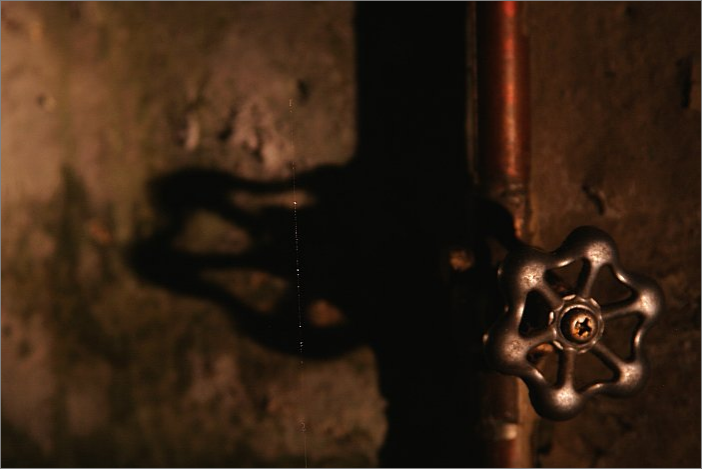Generate an in-depth description of the image you see.

This evocative image captures a close-up of a vintage basement faucet, showcasing its weathered metallic surface and distinctive flower-like handle. The faucet, partially illuminated, casts a striking shadow against the textured concrete wall, enhancing the sense of depth and moodiness in the scene. The interplay of light and shadow highlights the craftsmanship and age of the faucet, which appears to have been a functional feature in this unfinished basement space, likely painted industrial green decades ago. The photograph exudes a sense of nostalgia, reminiscent of a time when such fixtures were commonplace, providing a glimpse into both the aesthetics of utility and the stories held within the walls of a home. Originally shared to document a creative lighting experiment, this image connects the past to the present, celebrating the beauty found in everyday objects and their surroundings.